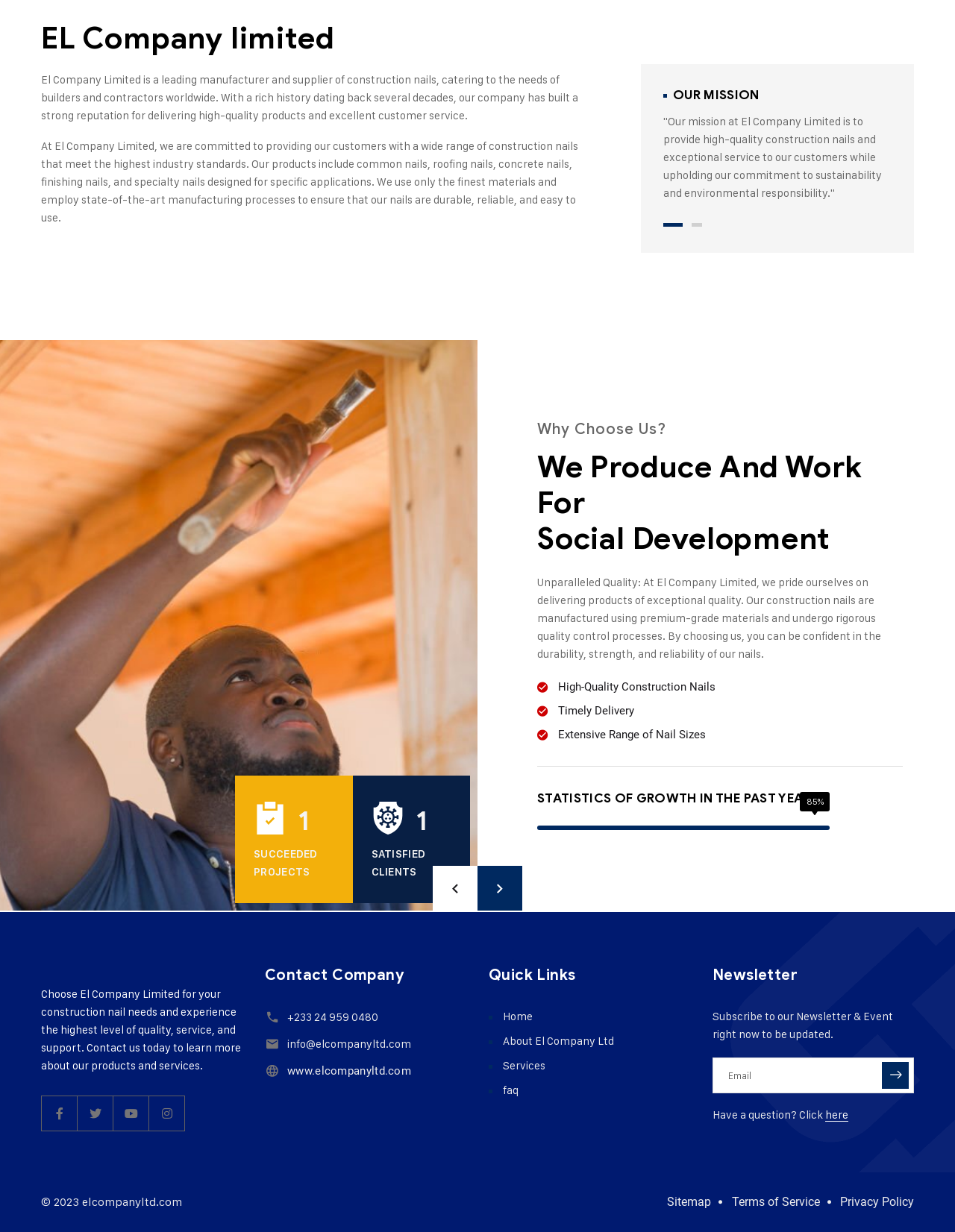What is the company name?
Analyze the screenshot and provide a detailed answer to the question.

The company name is mentioned in the heading at the top of the webpage, which reads 'EL Company limited'.